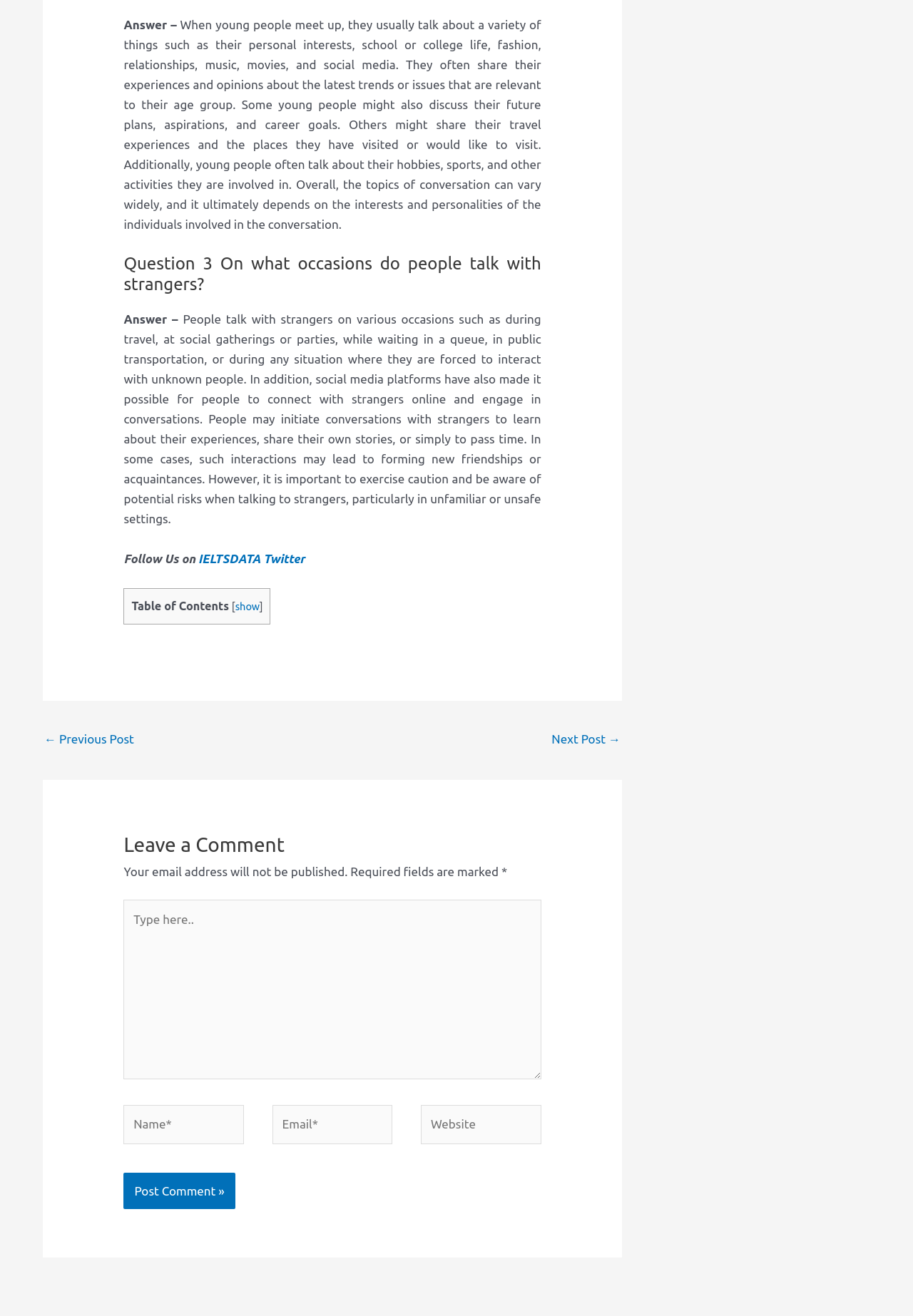Indicate the bounding box coordinates of the clickable region to achieve the following instruction: "Click on the 'Post Comment »' button."

[0.135, 0.891, 0.258, 0.919]